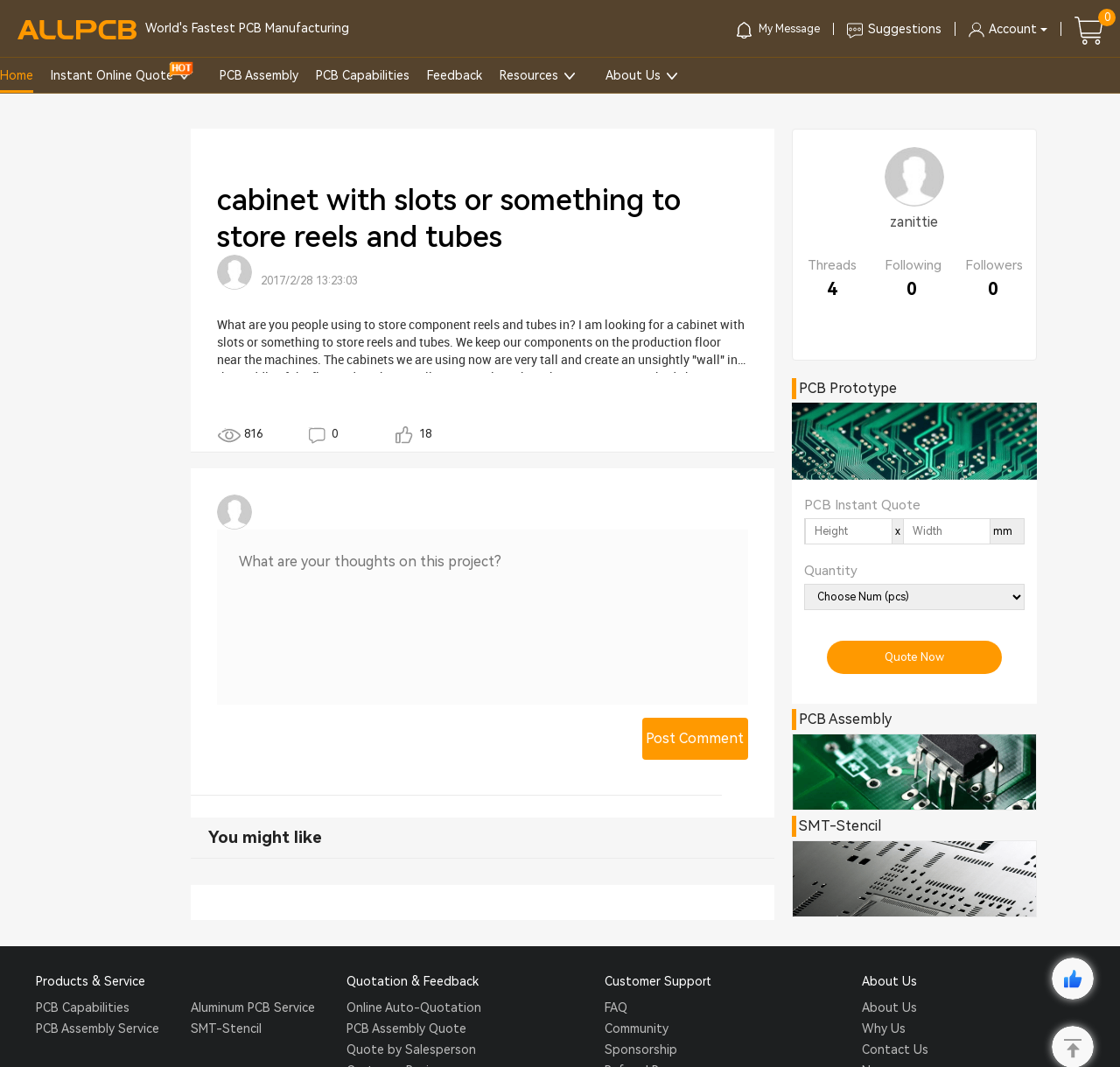Locate the bounding box coordinates of the element that needs to be clicked to carry out the instruction: "View the contents for 2 Conditions for Mailing". The coordinates should be given as four float numbers ranging from 0 to 1, i.e., [left, top, right, bottom].

None